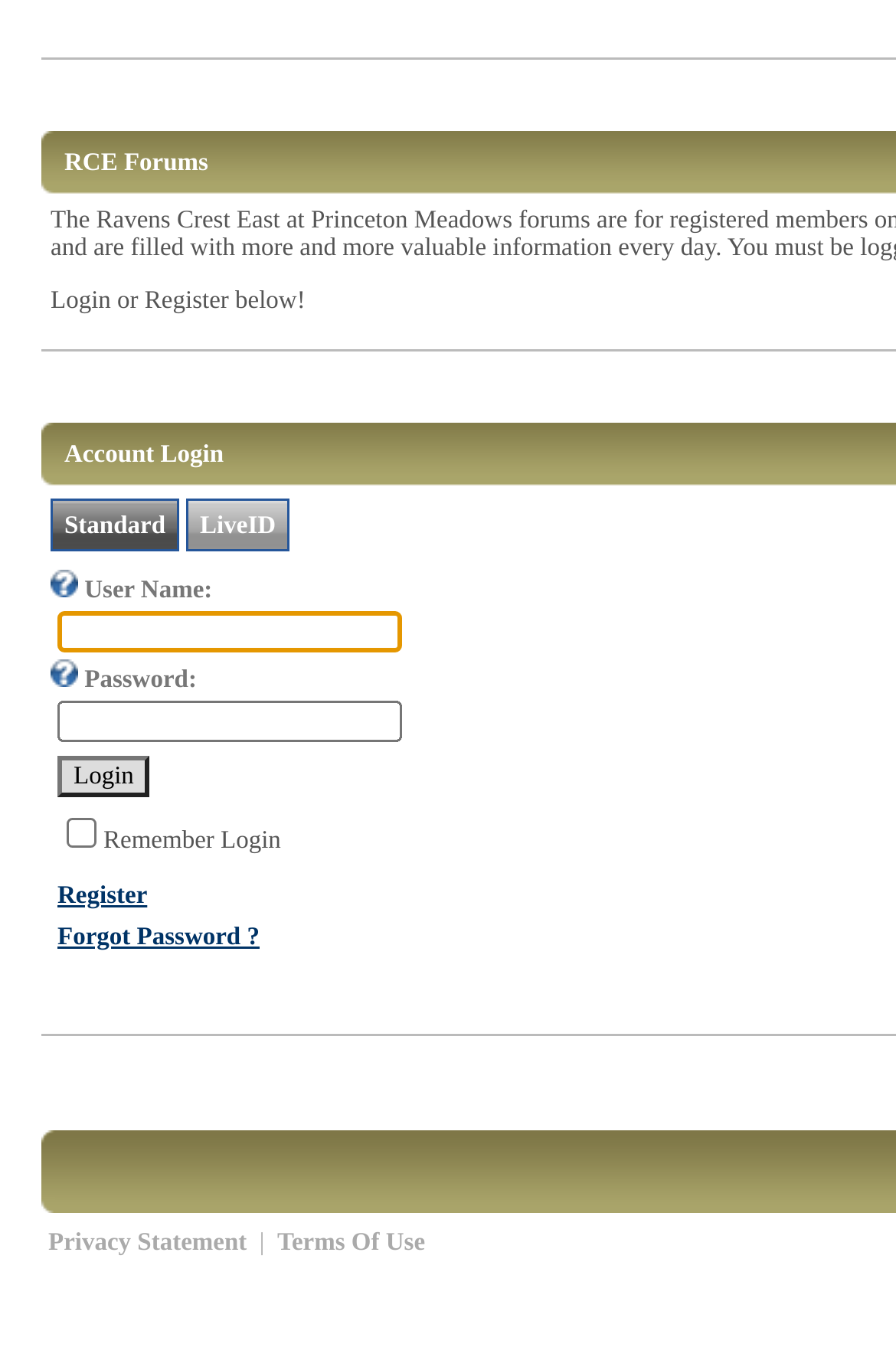Provide a brief response in the form of a single word or phrase:
What is the button's text?

Login